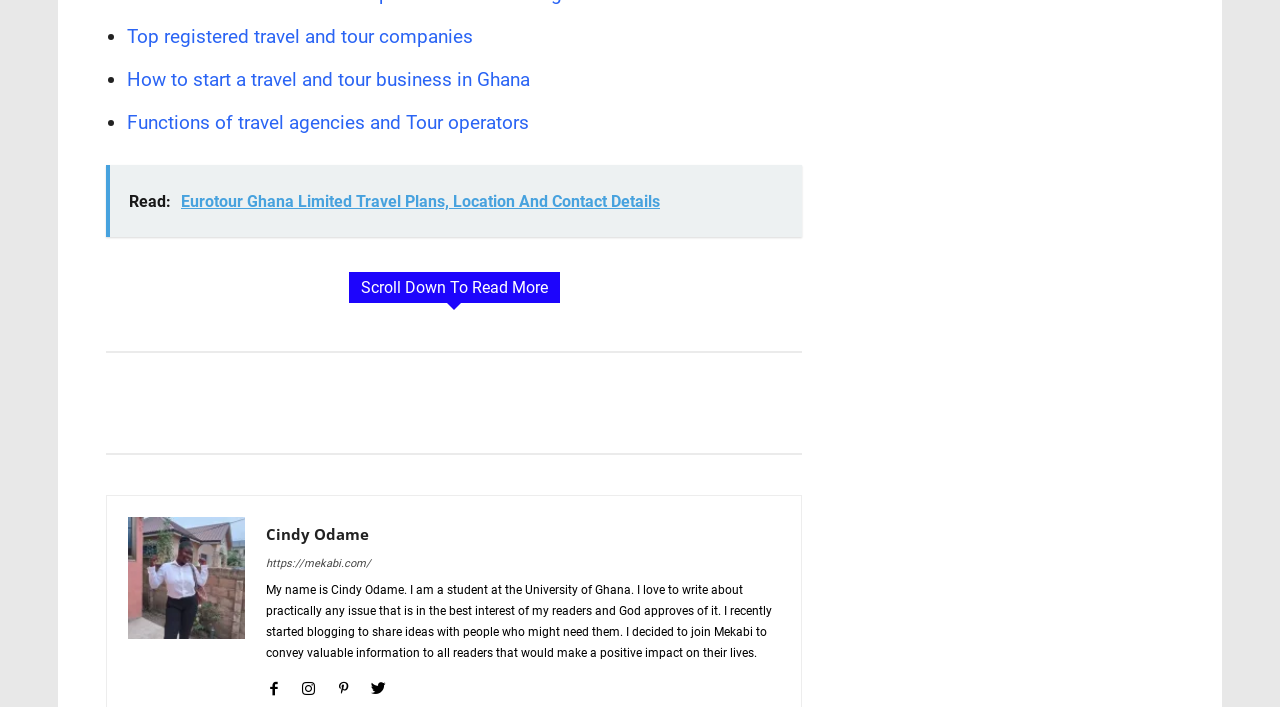Determine the bounding box coordinates of the clickable element to achieve the following action: 'Share on social media'. Provide the coordinates as four float values between 0 and 1, formatted as [left, top, right, bottom].

[0.122, 0.56, 0.147, 0.581]